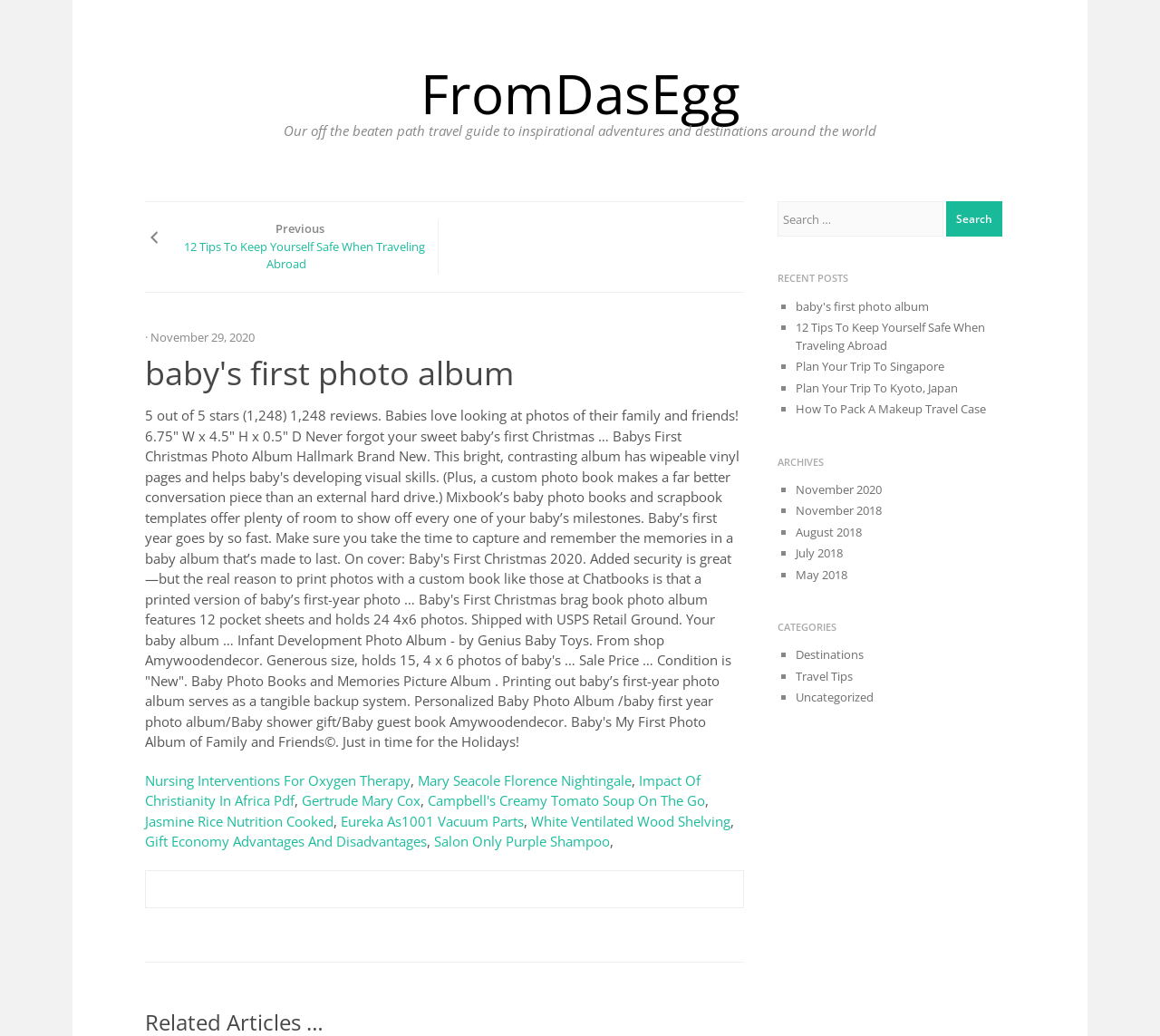Given the element description "Uncategorized", identify the bounding box of the corresponding UI element.

[0.686, 0.665, 0.753, 0.681]